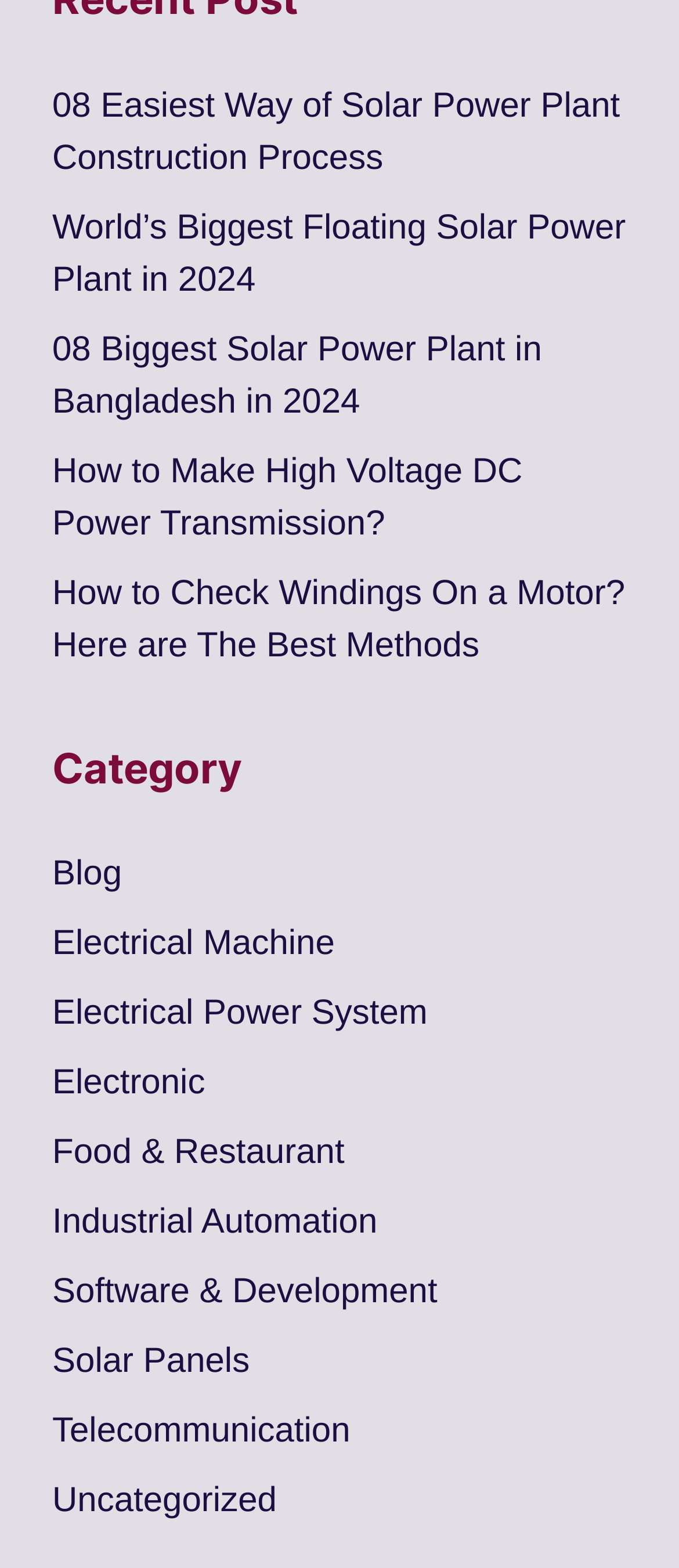How many links are listed under the first complementary element?
Use the image to answer the question with a single word or phrase.

5